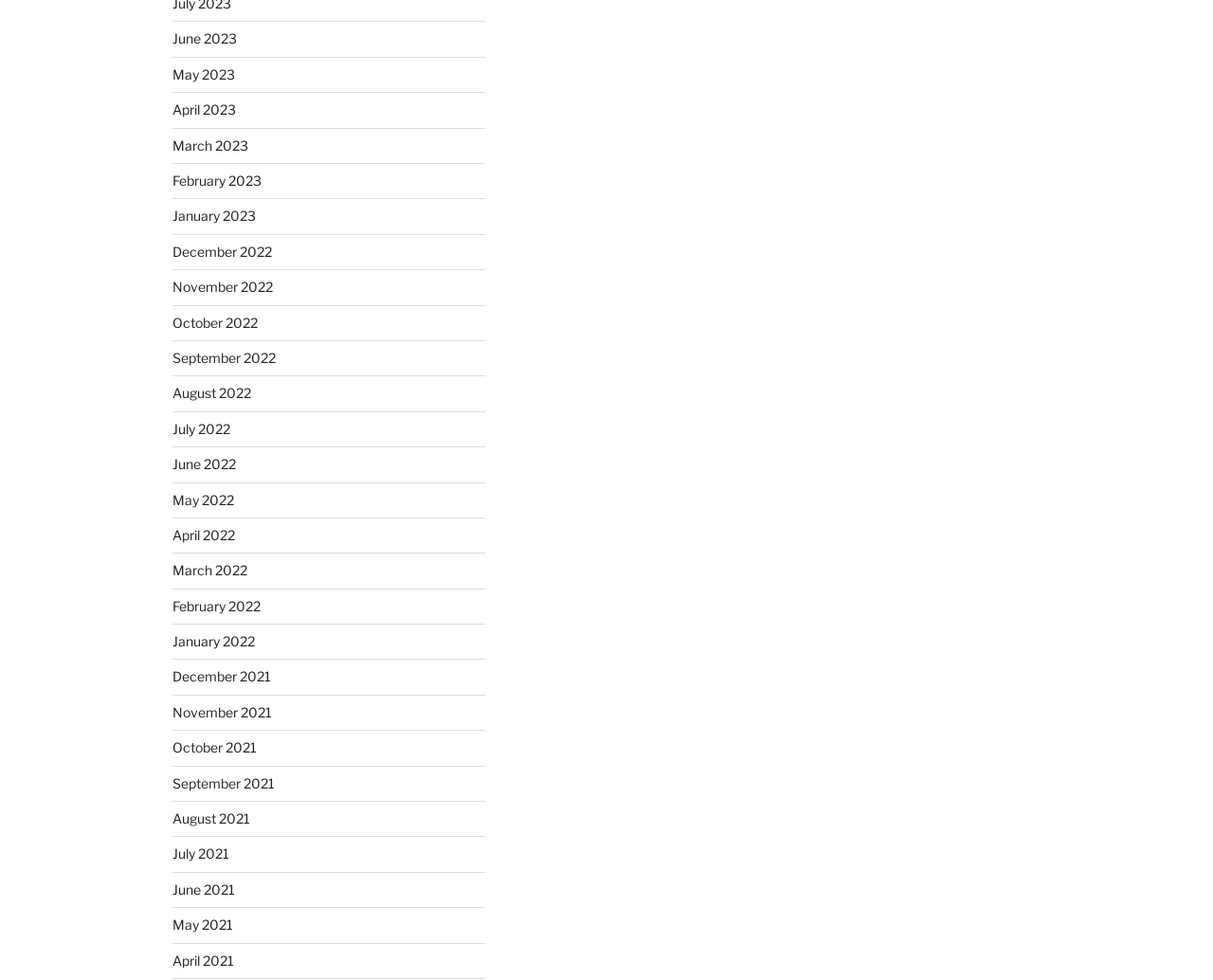Determine the bounding box coordinates for the HTML element mentioned in the following description: "December 2021". The coordinates should be a list of four floats ranging from 0 to 1, represented as [left, top, right, bottom].

[0.142, 0.682, 0.223, 0.699]